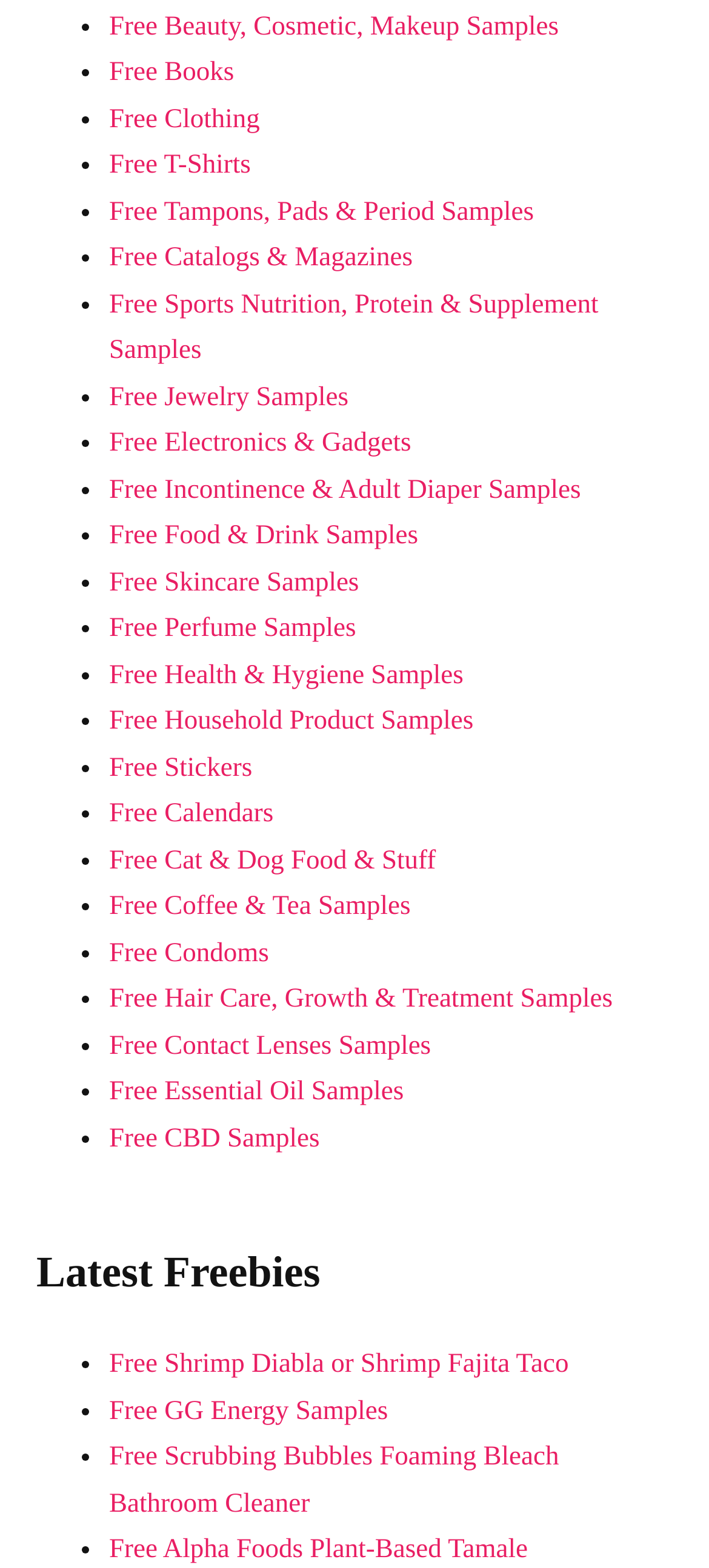Using the provided element description, identify the bounding box coordinates as (top-left x, top-left y, bottom-right x, bottom-right y). Ensure all values are between 0 and 1. Description: Free Household Product Samples

[0.154, 0.451, 0.668, 0.47]